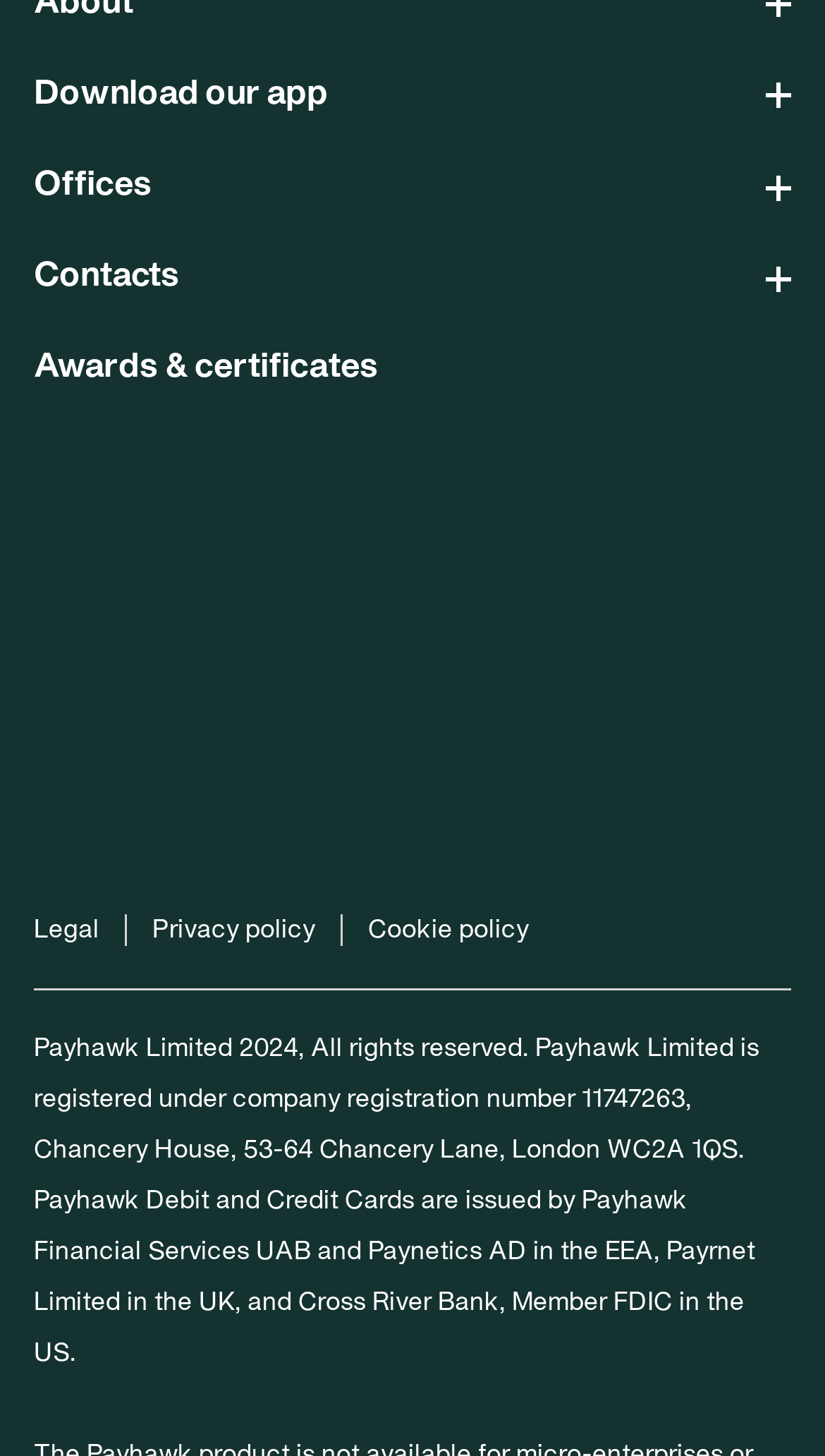What is the company registration number of Payhawk Limited?
Based on the image, answer the question in a detailed manner.

I found the company registration number in the footer section of the webpage, where it says 'Payhawk Limited is registered under company registration number 11747263...'.